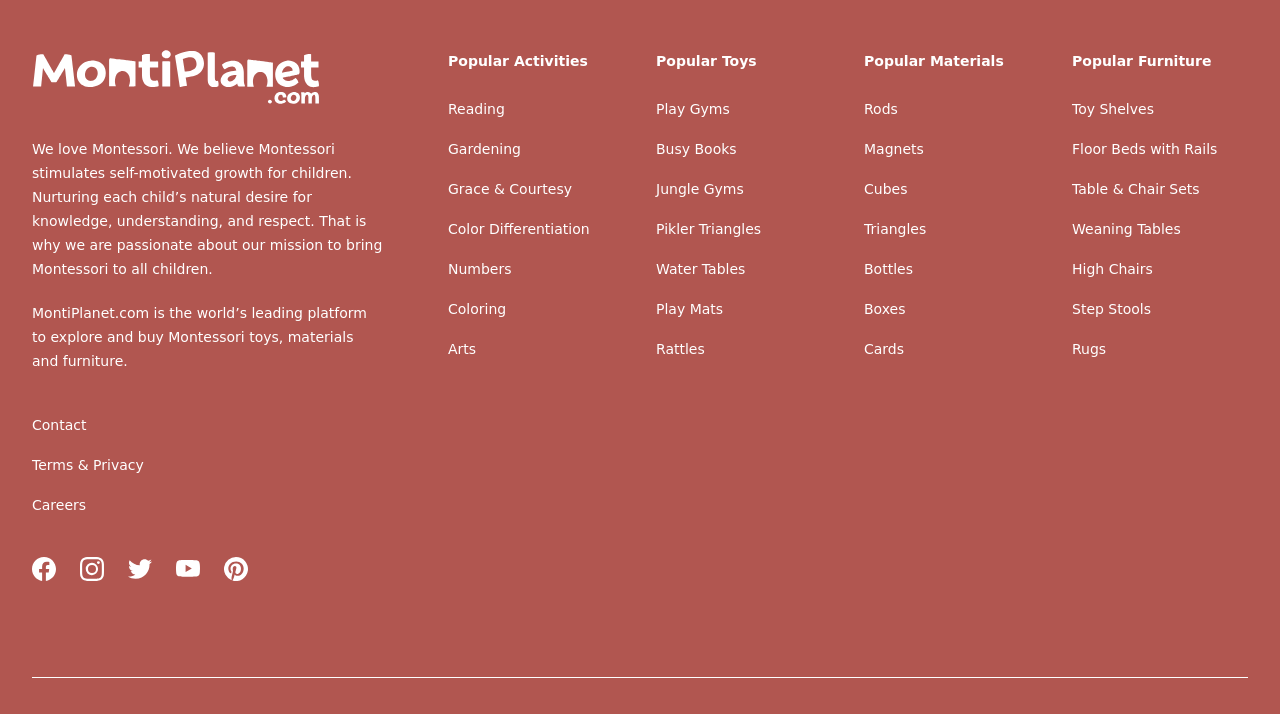What activities are popular on this platform?
Please provide a single word or phrase based on the screenshot.

Reading, Gardening, etc.